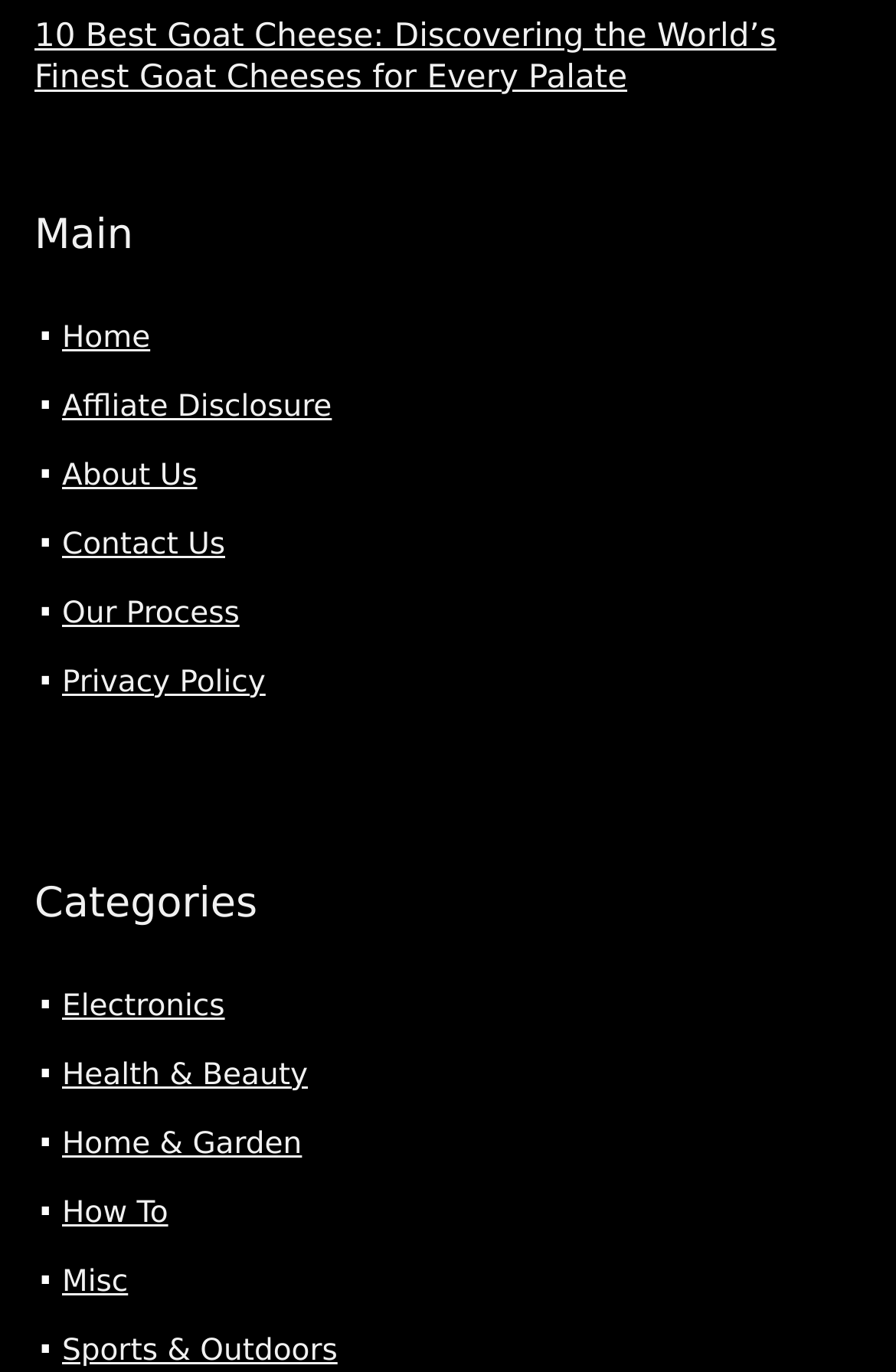Kindly determine the bounding box coordinates for the area that needs to be clicked to execute this instruction: "learn about the affiliate disclosure".

[0.069, 0.284, 0.37, 0.31]